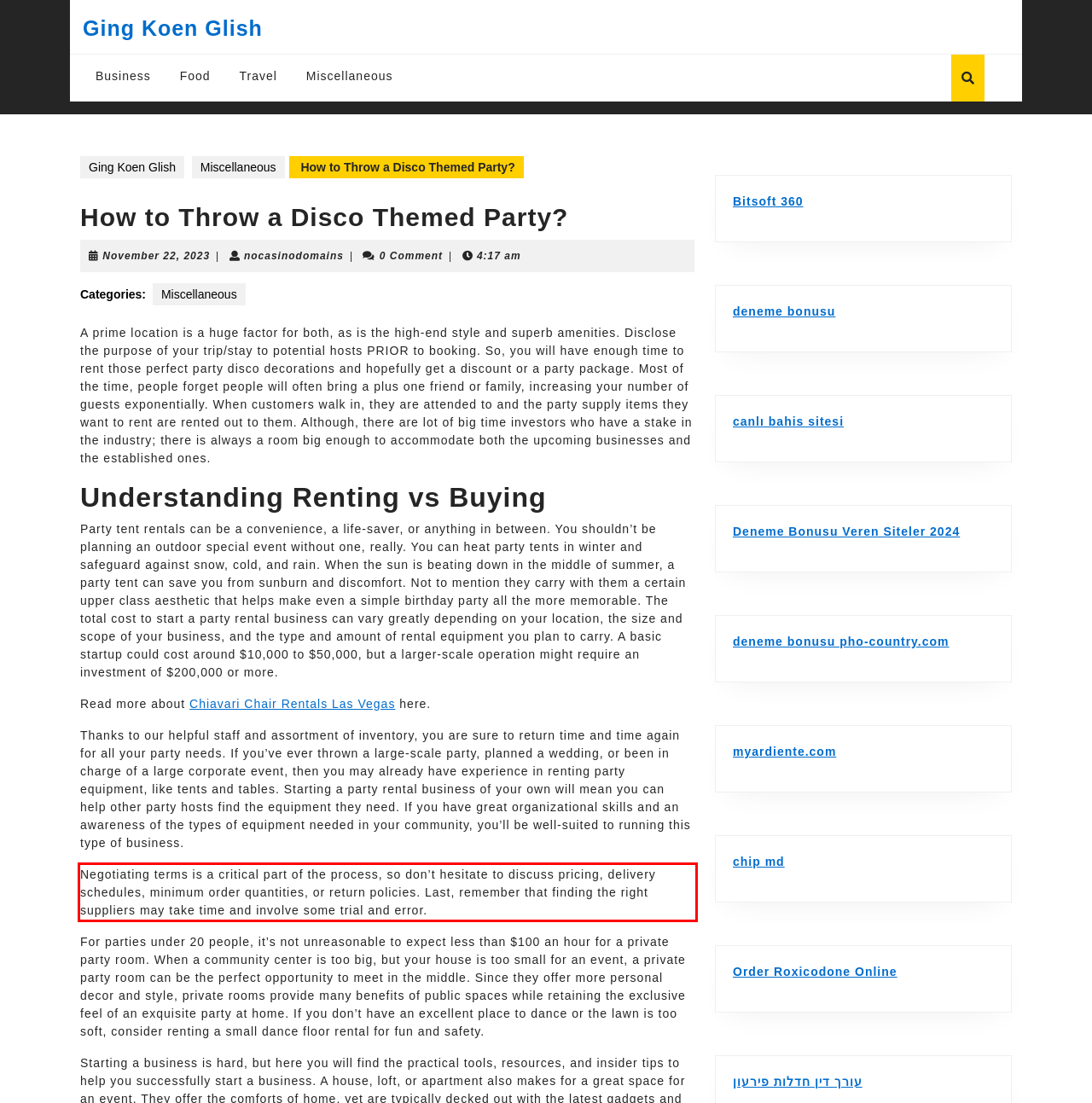Observe the screenshot of the webpage, locate the red bounding box, and extract the text content within it.

Negotiating terms is a critical part of the process, so don’t hesitate to discuss pricing, delivery schedules, minimum order quantities, or return policies. Last, remember that finding the right suppliers may take time and involve some trial and error.